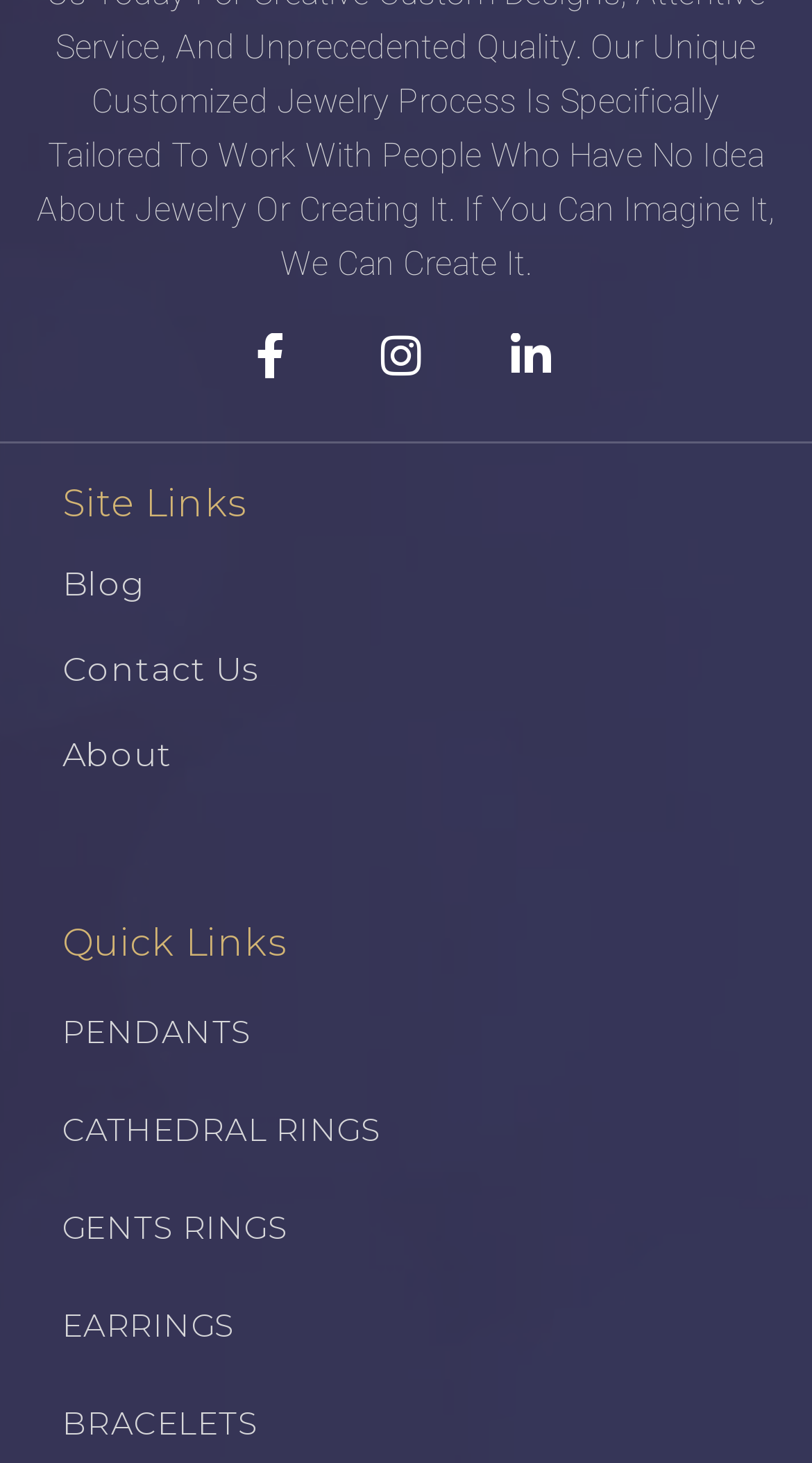Determine the bounding box coordinates in the format (top-left x, top-left y, bottom-right x, bottom-right y). Ensure all values are floating point numbers between 0 and 1. Identify the bounding box of the UI element described by: GENTS RINGS

[0.077, 0.82, 1.0, 0.858]